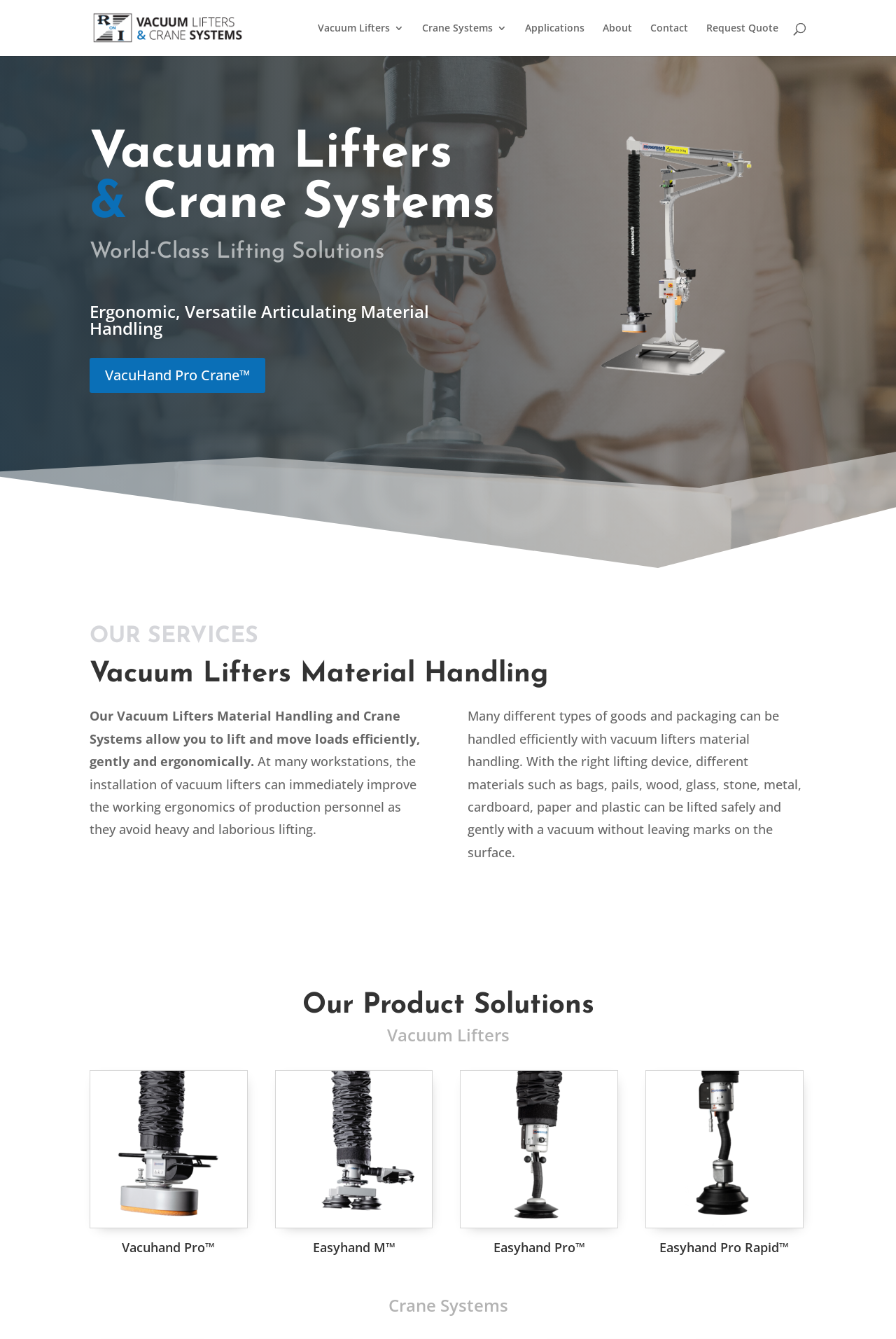Please provide a short answer using a single word or phrase for the question:
Is there a chat window available?

Yes